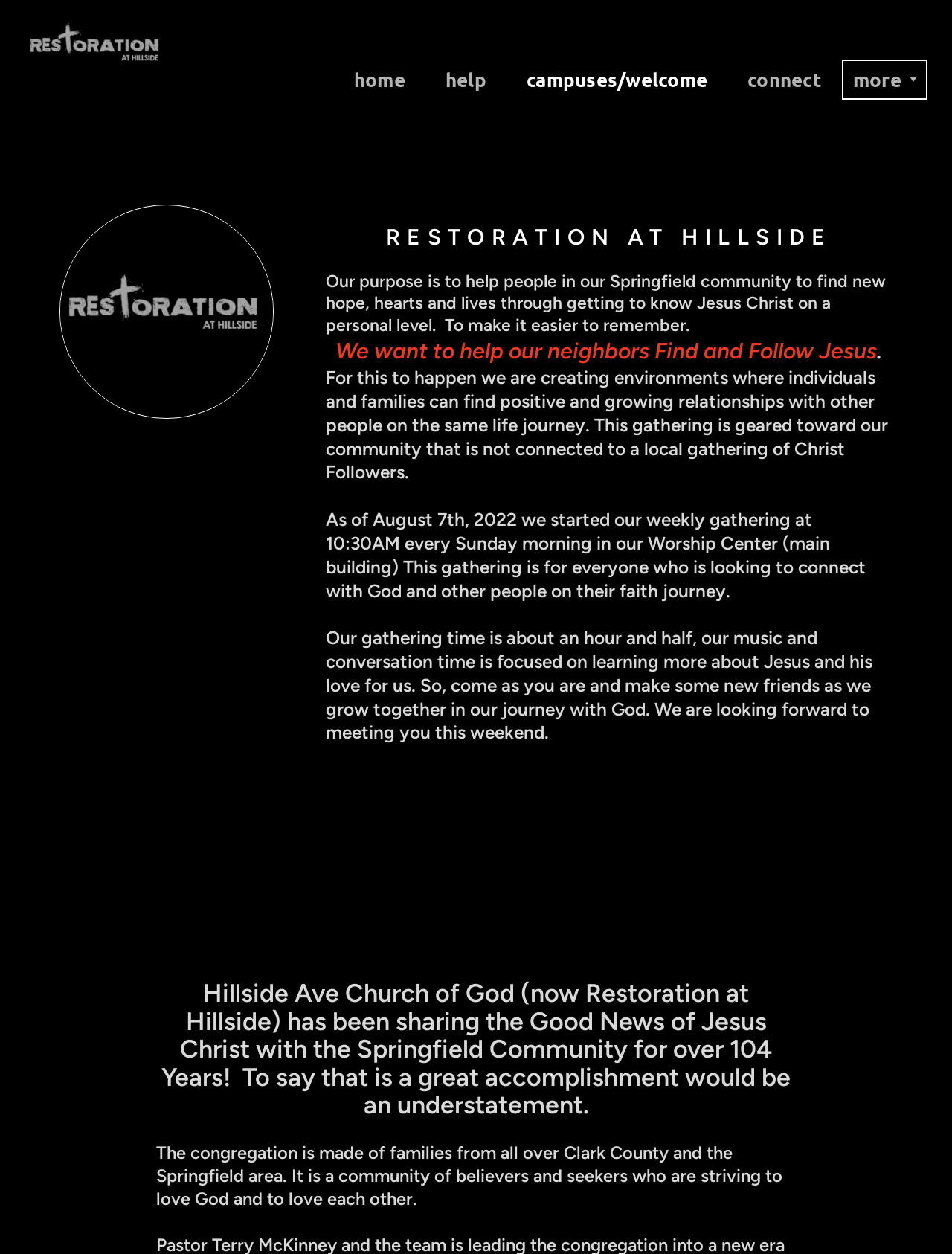Based on the element description More, identify the bounding box coordinates for the UI element. The coordinates should be in the format (top-left x, top-left y, bottom-right x, bottom-right y) and within the 0 to 1 range.

[0.884, 0.047, 0.974, 0.079]